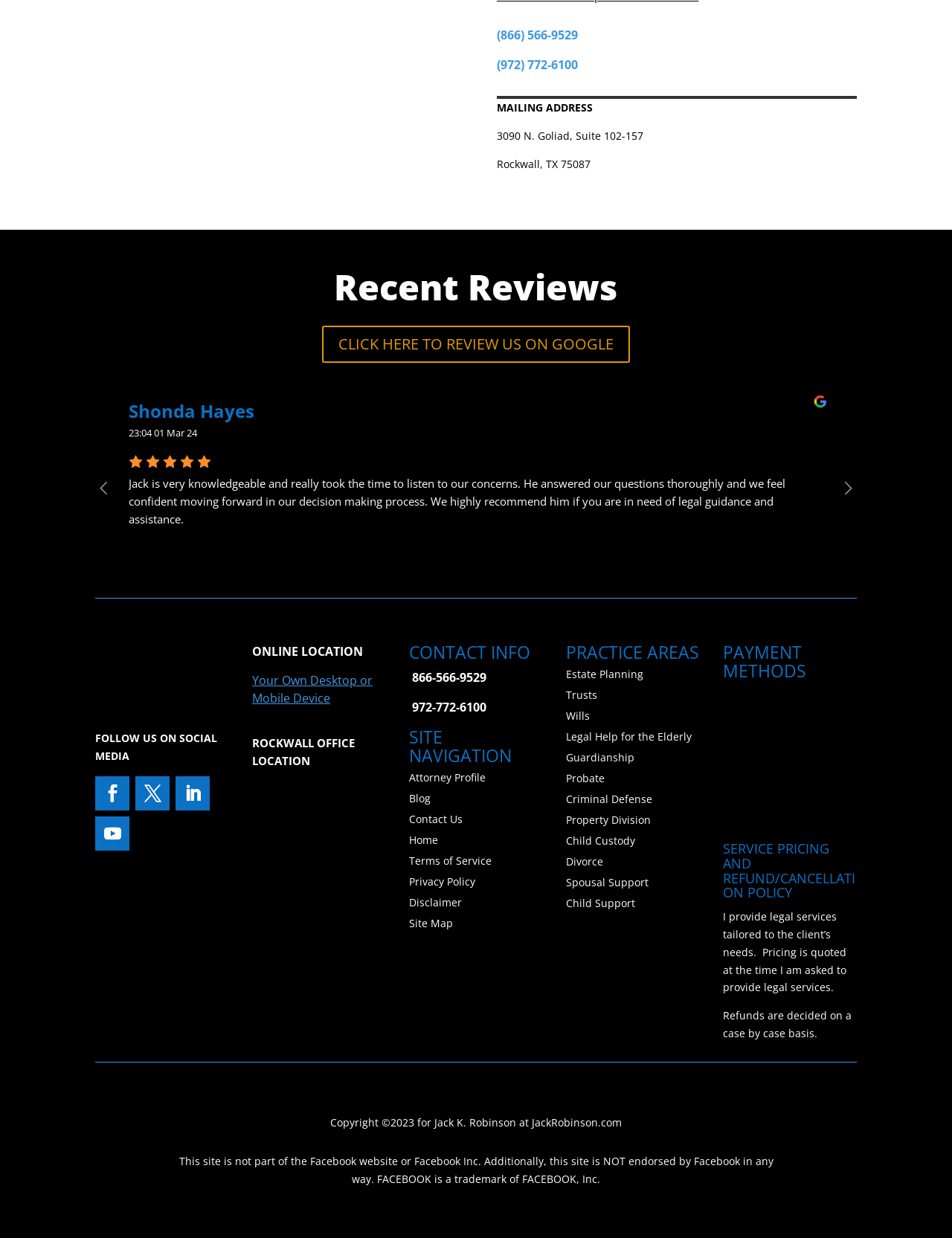Give a succinct answer to this question in a single word or phrase: 
What is the name of the attorney?

Jack K. Robinson